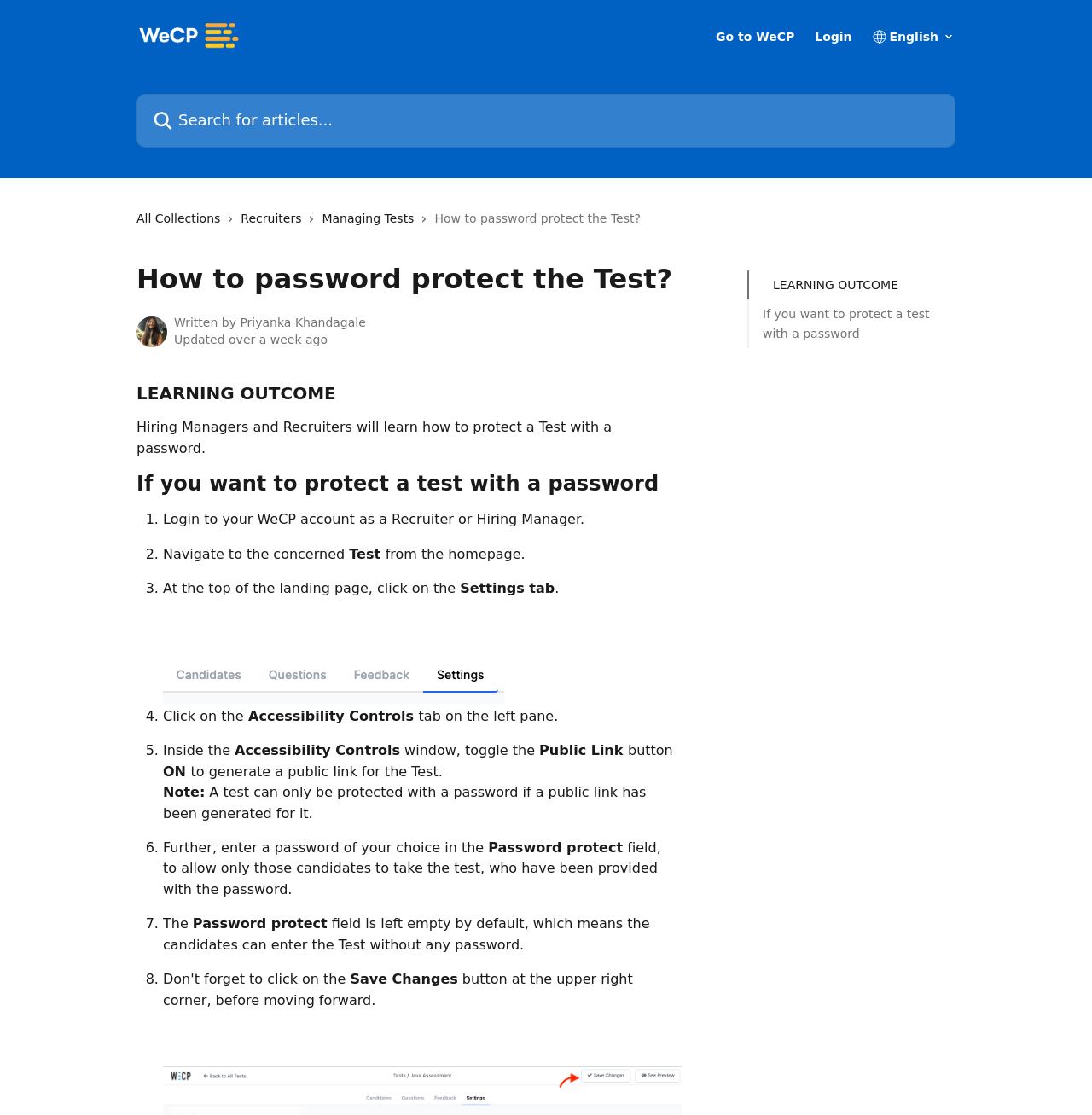Locate the bounding box coordinates of the clickable area needed to fulfill the instruction: "Go to WeCP".

[0.656, 0.028, 0.728, 0.038]